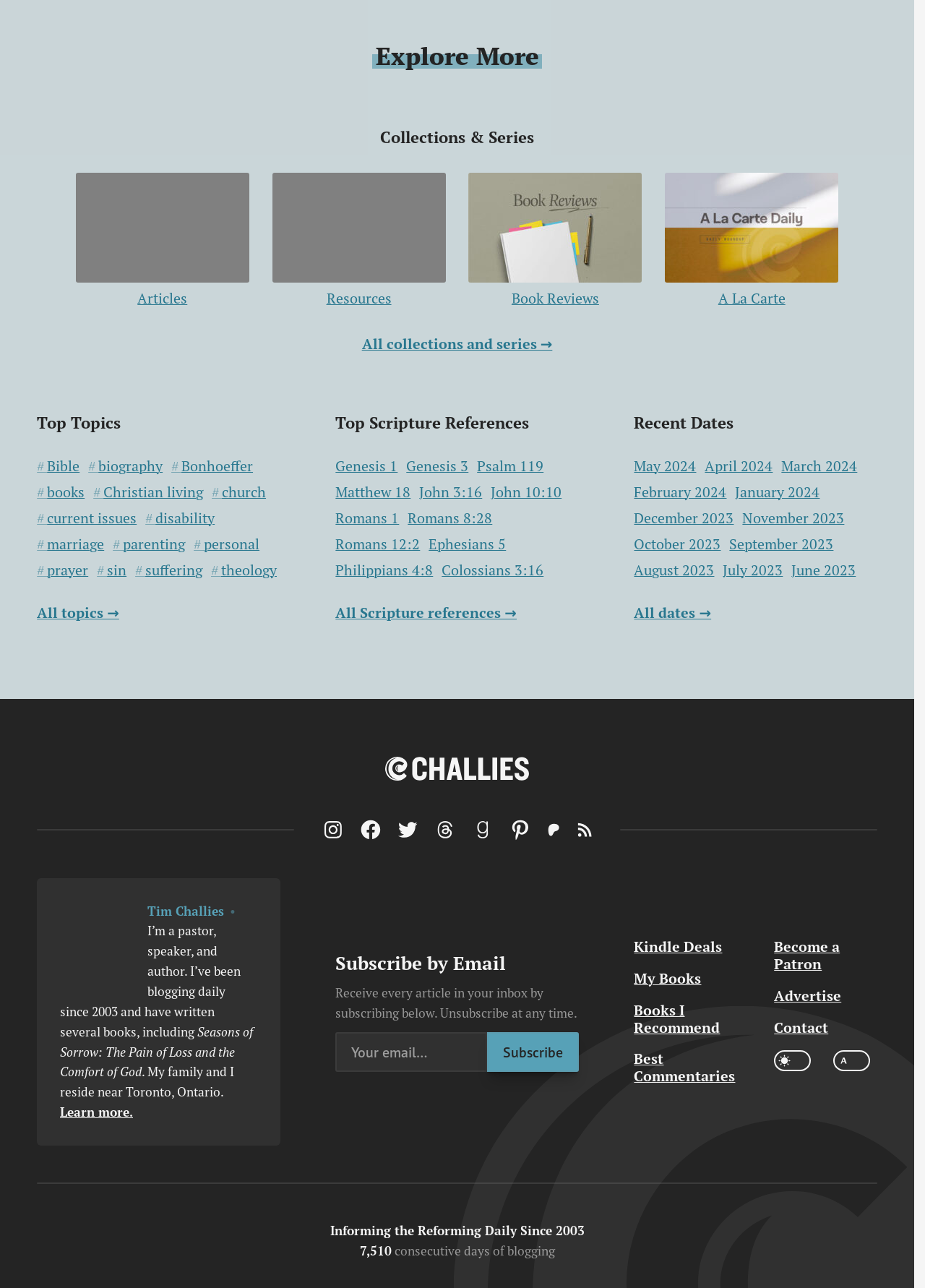Refer to the image and provide an in-depth answer to the question: 
How many social media platforms are listed at the bottom of the webpage?

I found the answer by looking at the bottom section of the webpage, where there are links to different social media platforms, including Instagram, Facebook, Twitter, Threads, Goodreads, Pinterest, Patreon, and RSS Feed, which makes a total of 8 platforms.